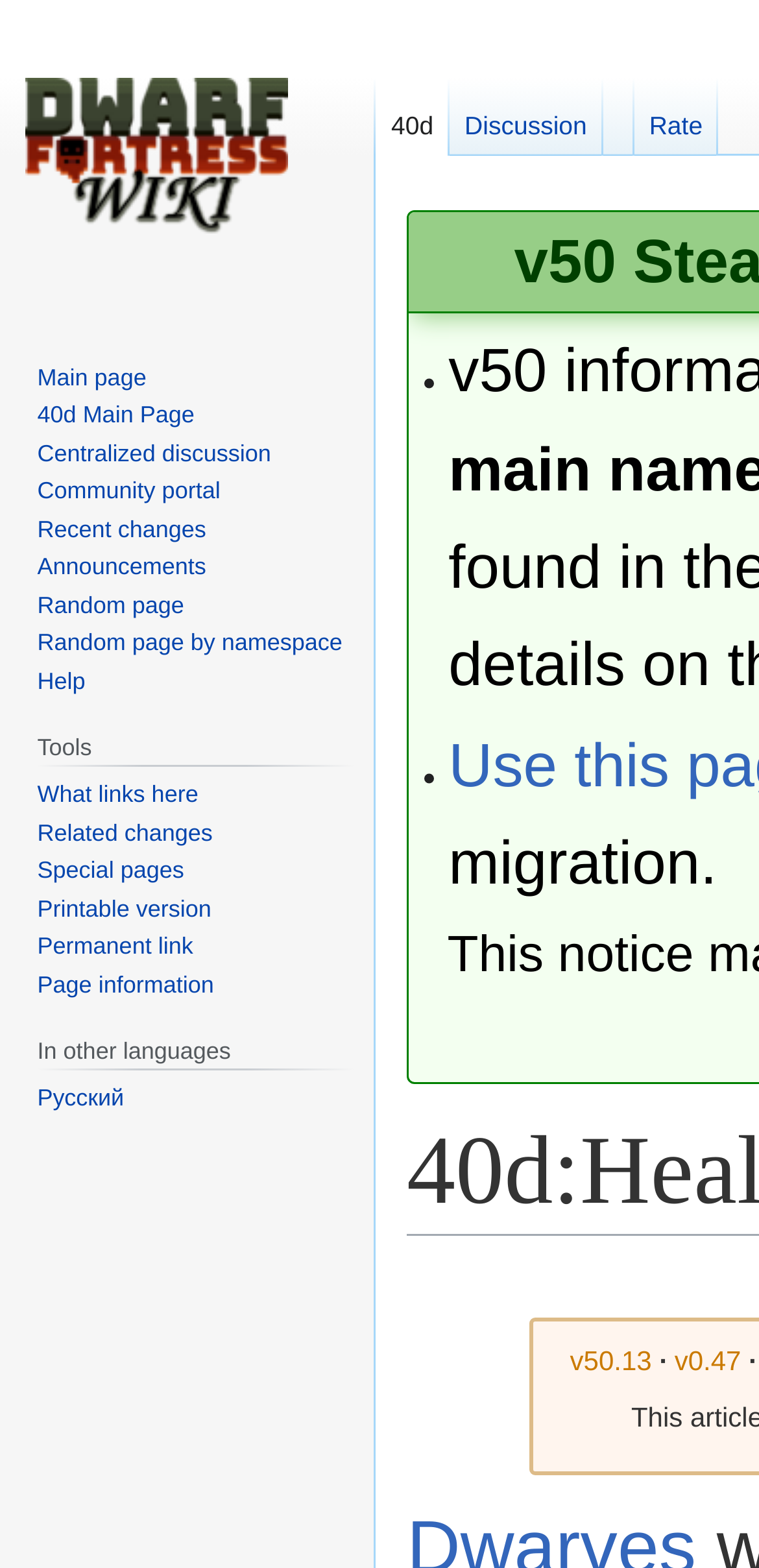Based on the image, please elaborate on the answer to the following question:
How many navigation sections are there?

I counted the number of navigation sections, which are 'Namespaces', 'Navigation', and 'In other languages'. There are 3 navigation sections in total.